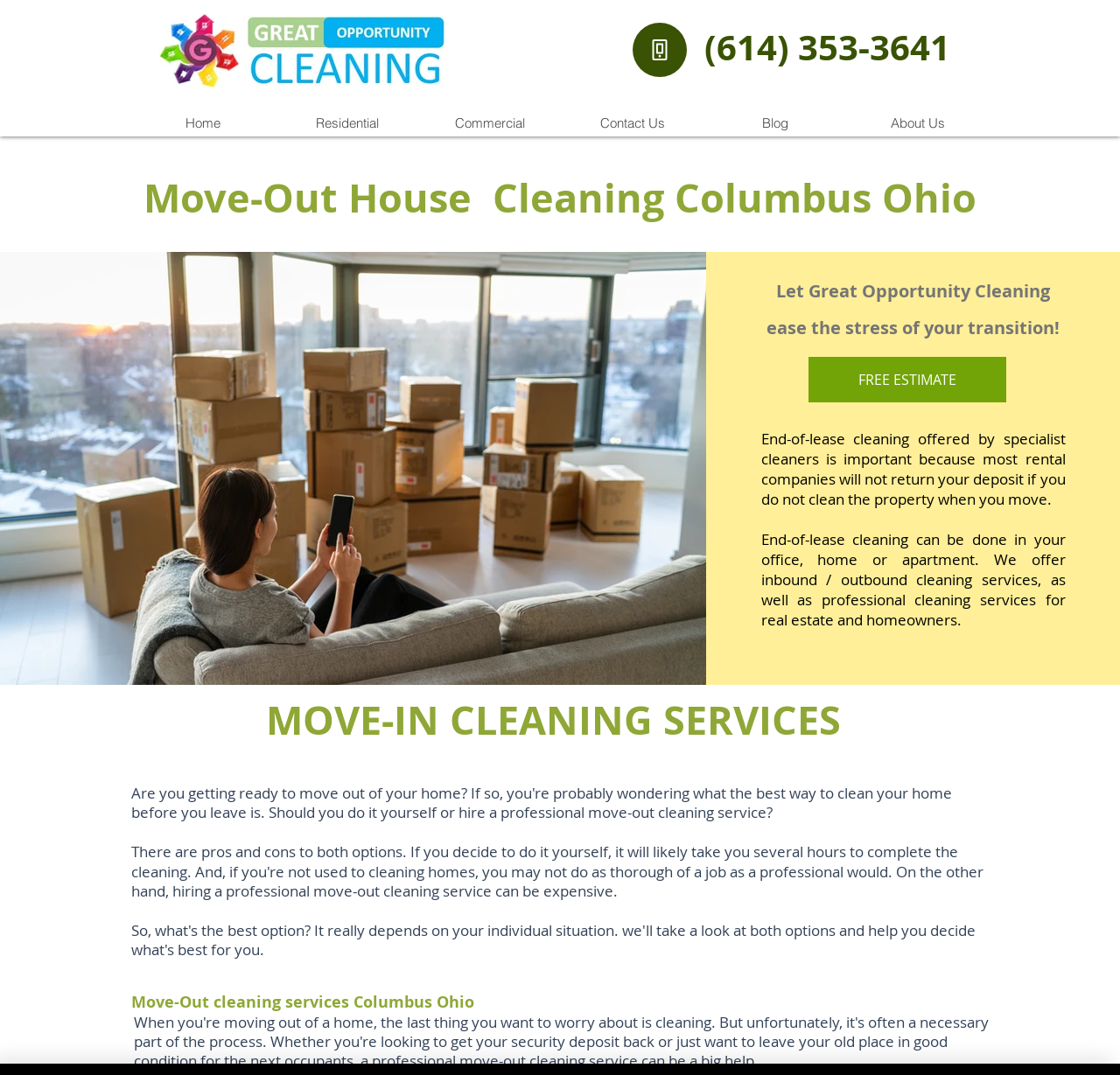What is the phone number of Great Opportunity Cleaning?
From the screenshot, supply a one-word or short-phrase answer.

(614) 353-3641